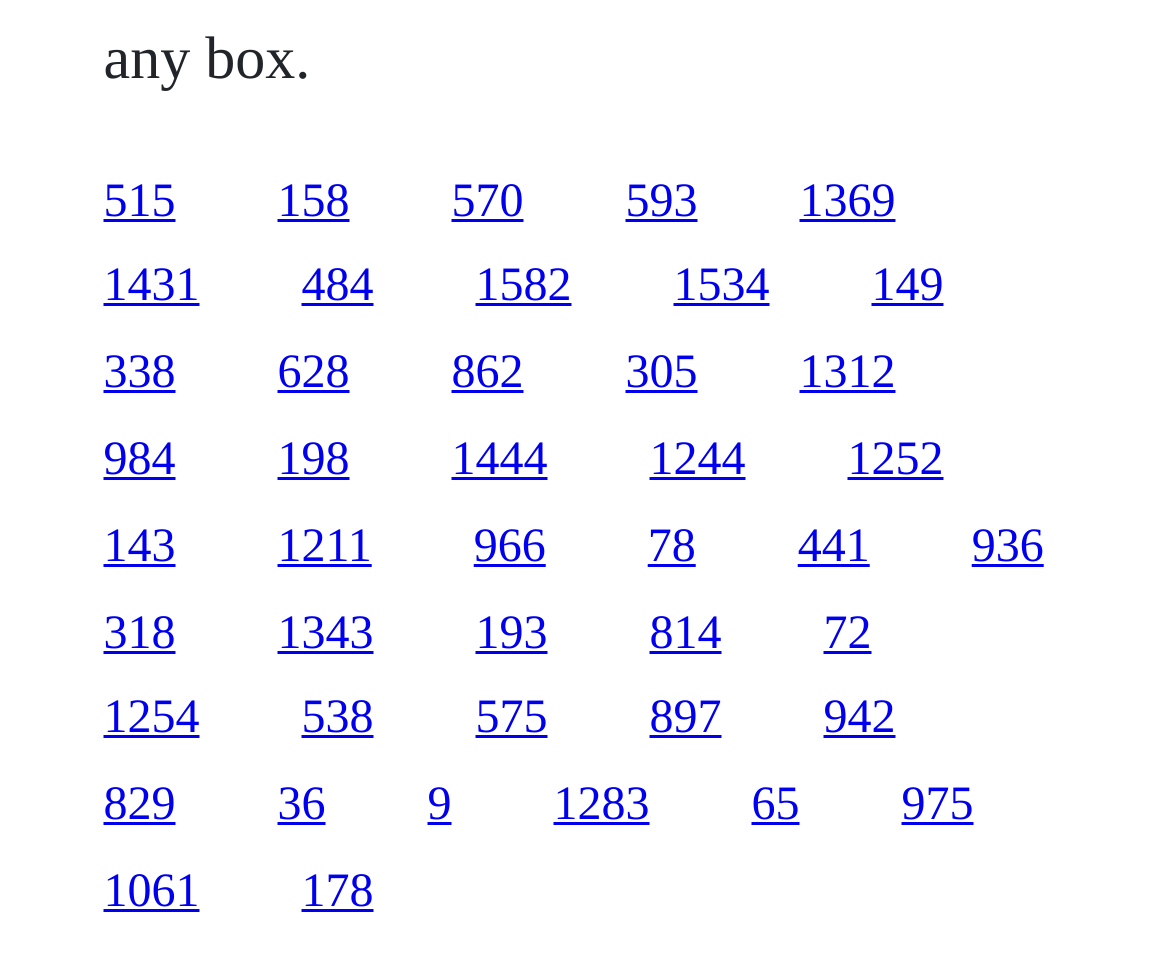Identify the bounding box coordinates of the section that should be clicked to achieve the task described: "follow the twentieth link".

[0.088, 0.452, 0.15, 0.505]